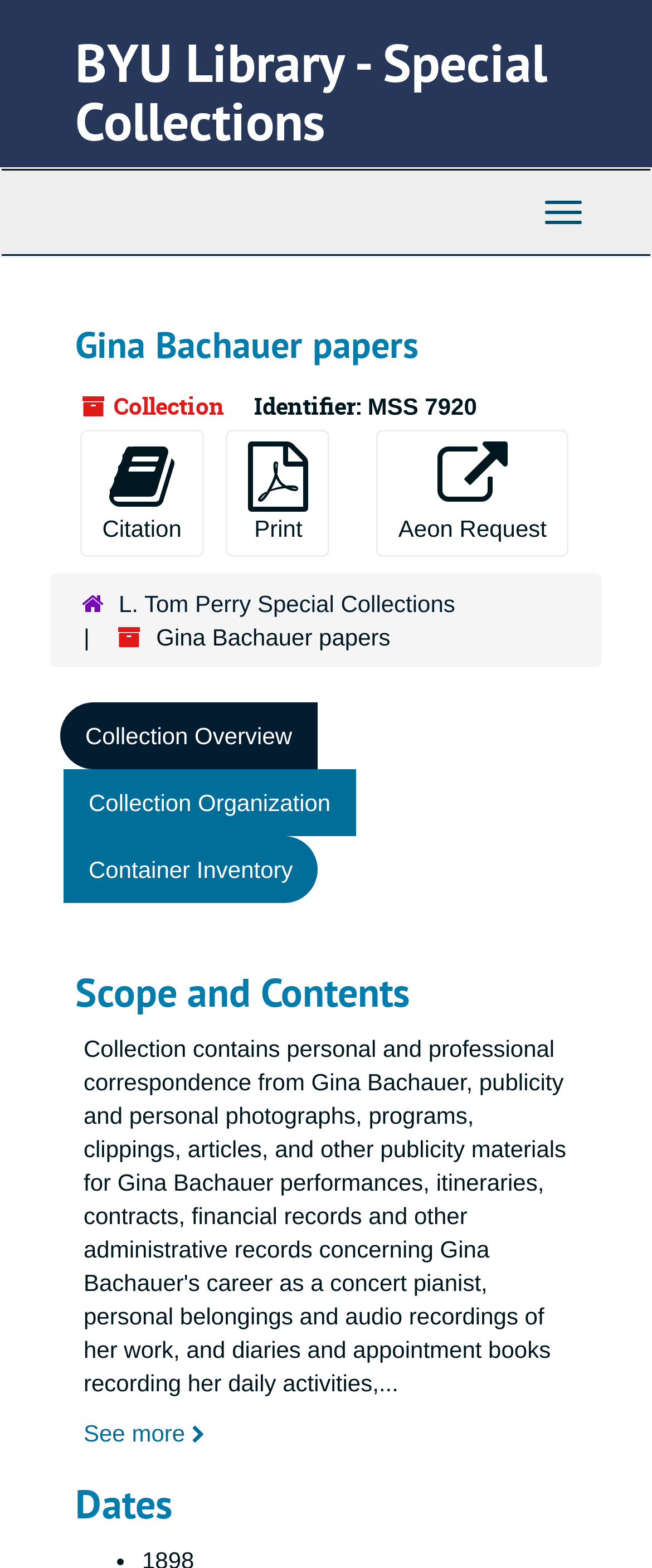From the webpage screenshot, predict the bounding box coordinates (top-left x, top-left y, bottom-right x, bottom-right y) for the UI element described here: PrintGenerating

[0.347, 0.274, 0.506, 0.355]